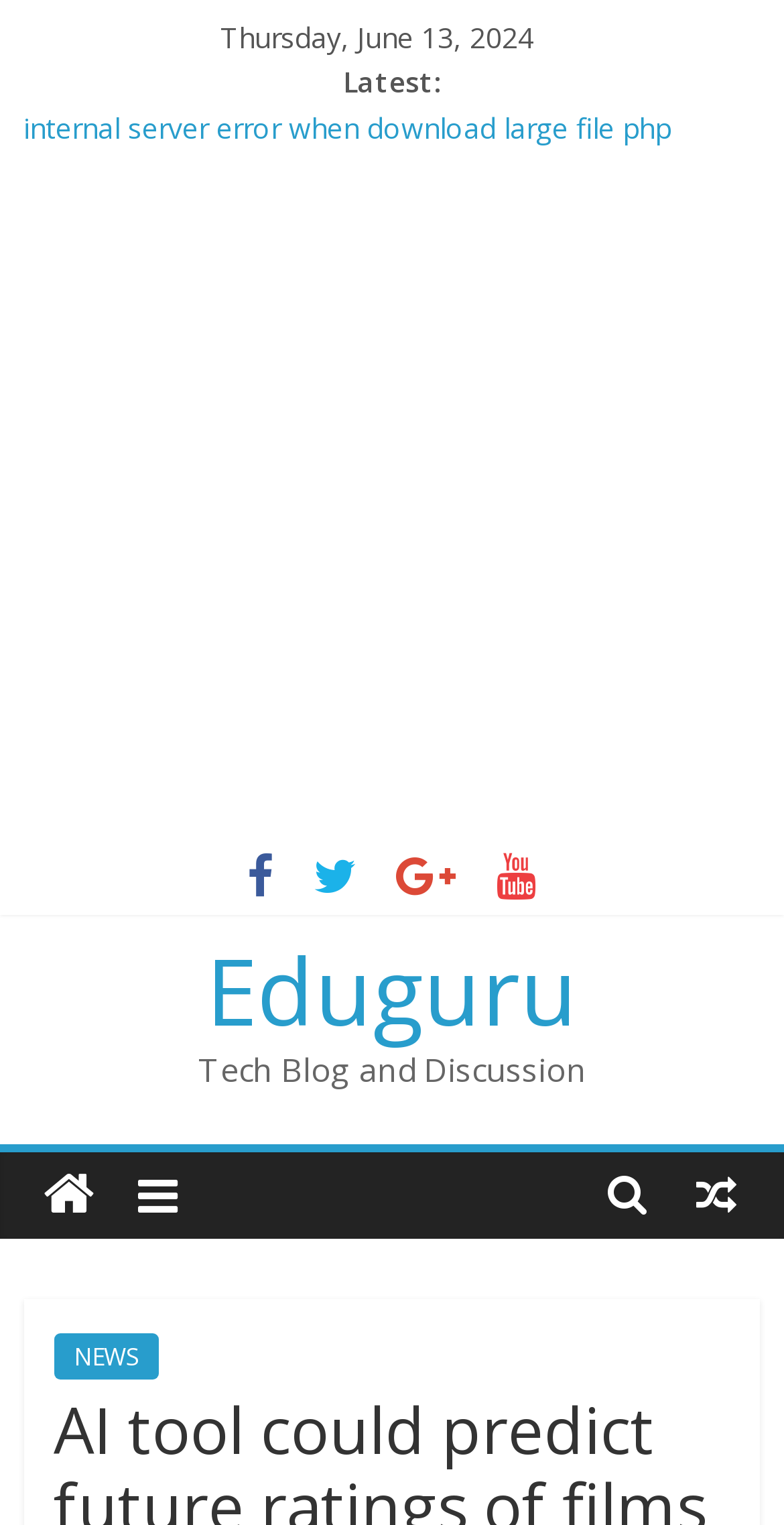Can you give a comprehensive explanation to the question given the content of the image?
What is the purpose of the iframe on the webpage?

The iframe on the webpage is labeled as 'Advertisement', which suggests that it is used to display advertisements to users visiting the webpage.